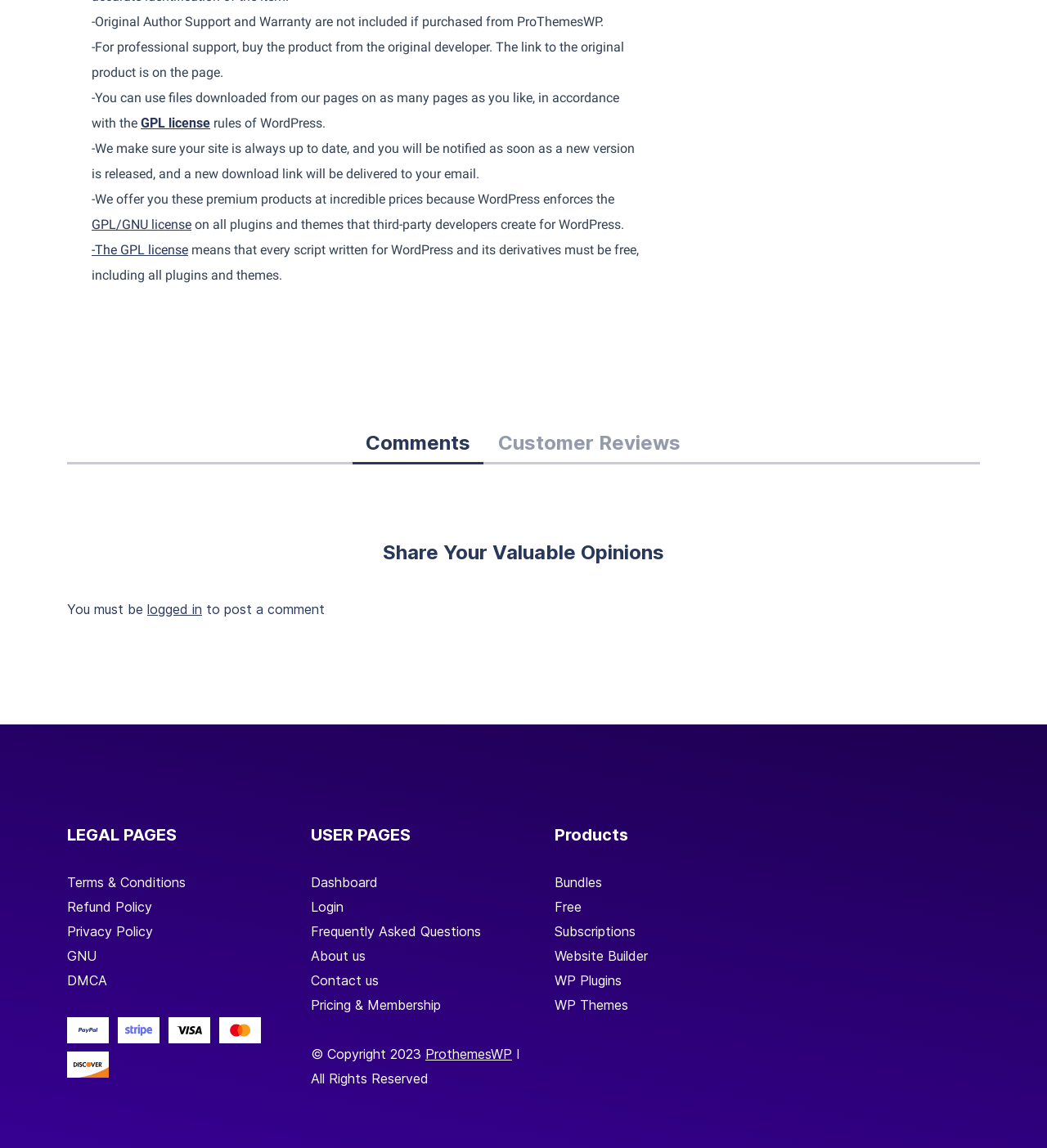Determine the bounding box coordinates for the HTML element mentioned in the following description: "-The GPL license". The coordinates should be a list of four floats ranging from 0 to 1, represented as [left, top, right, bottom].

[0.088, 0.211, 0.18, 0.225]